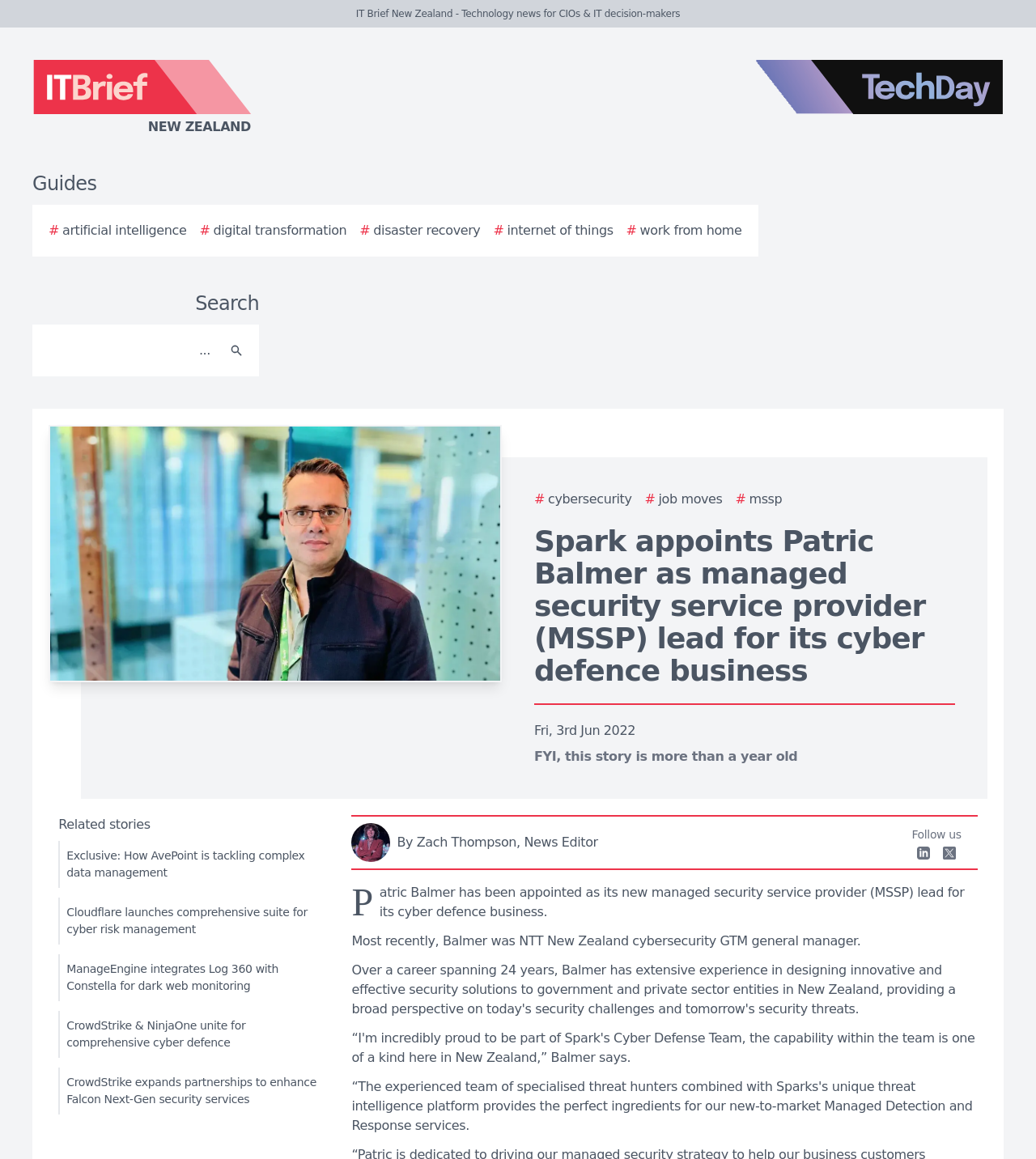Please specify the bounding box coordinates of the element that should be clicked to execute the given instruction: 'Read the article about cybersecurity'. Ensure the coordinates are four float numbers between 0 and 1, expressed as [left, top, right, bottom].

[0.516, 0.422, 0.61, 0.439]